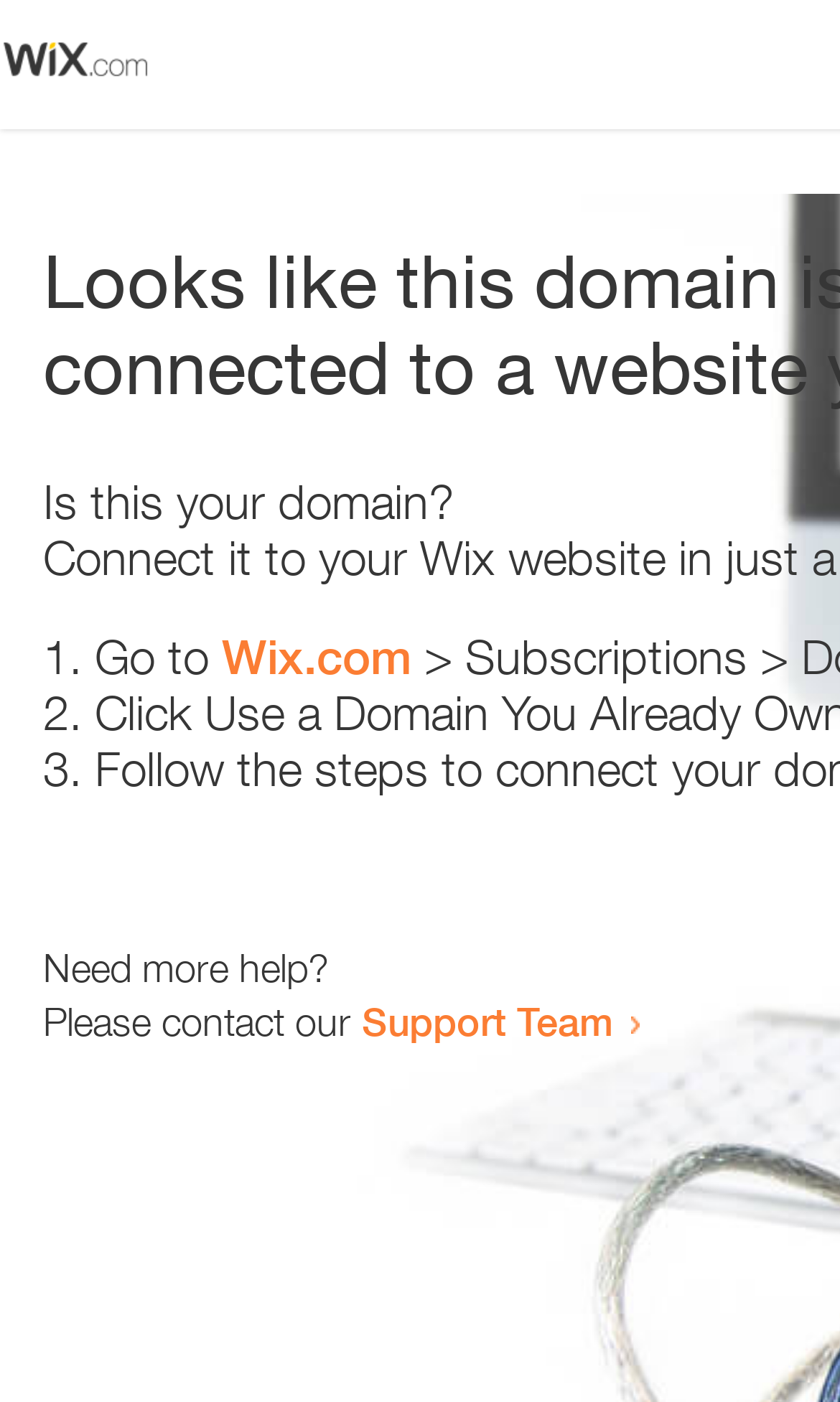Reply to the question with a single word or phrase:
How many text elements are present?

5